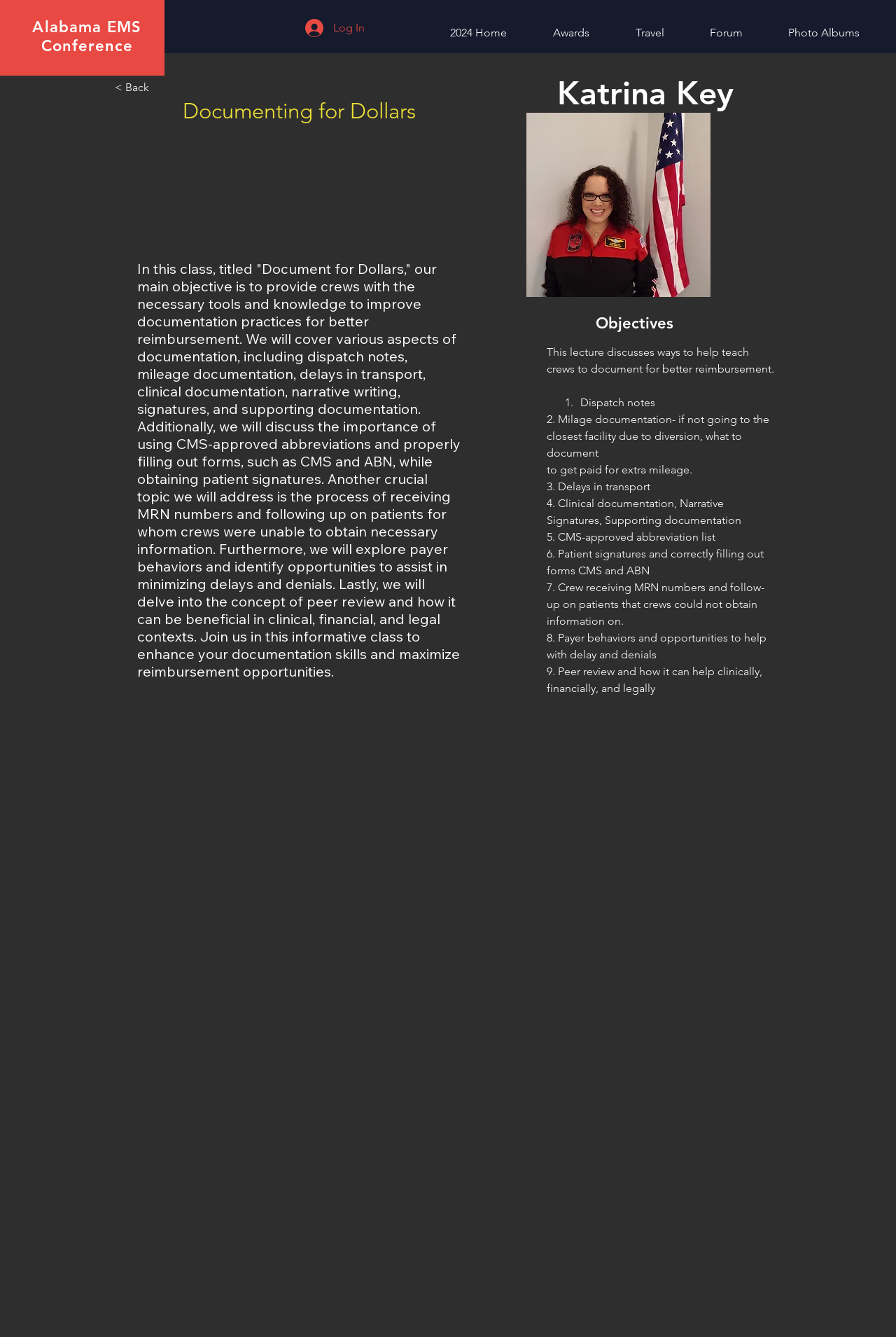Respond to the question with just a single word or phrase: 
How many points are discussed in the 'Document for Dollars' class?

9